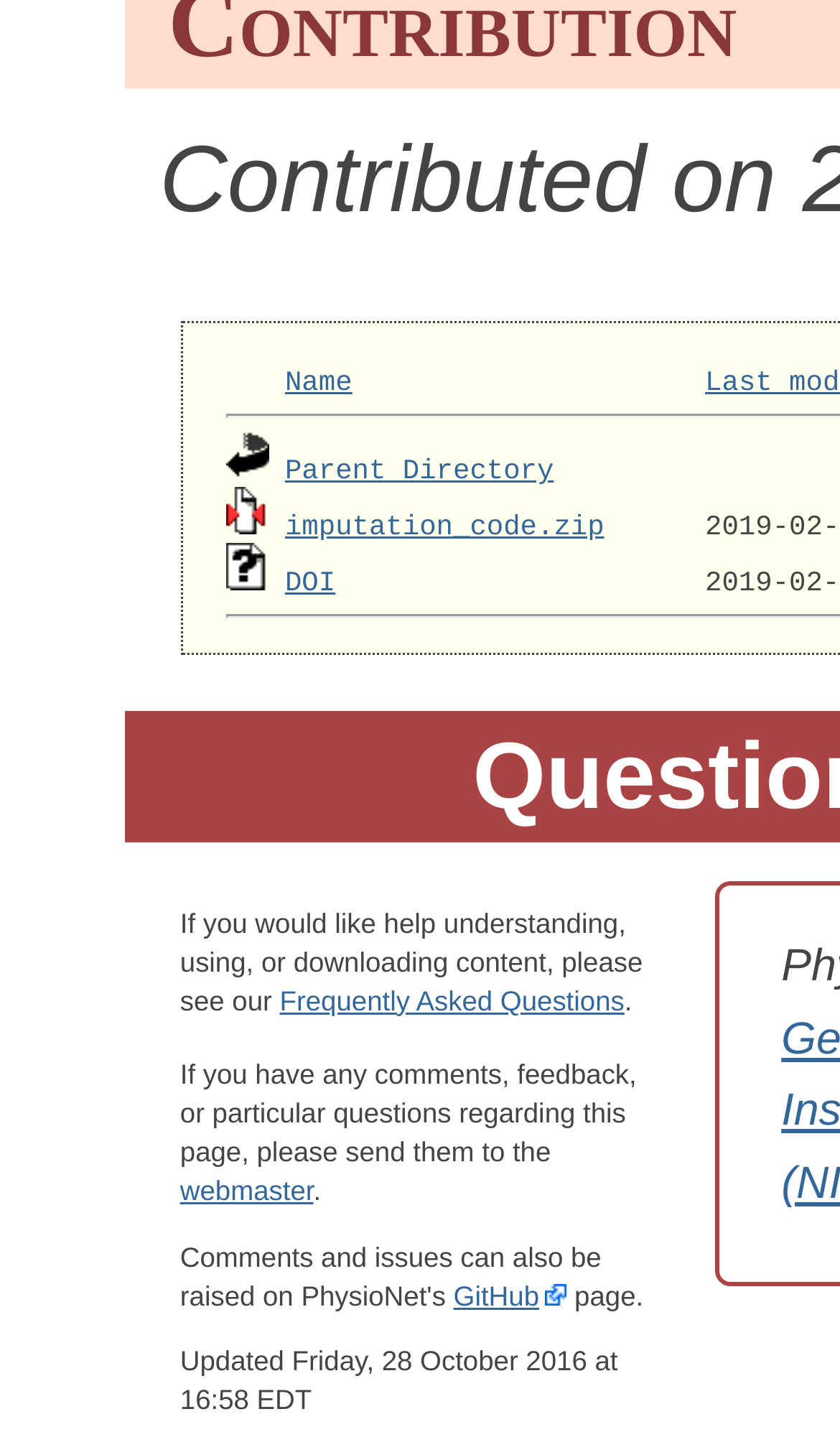What is the date of the last update?
Based on the image, provide a one-word or brief-phrase response.

Friday, 28 October 2016